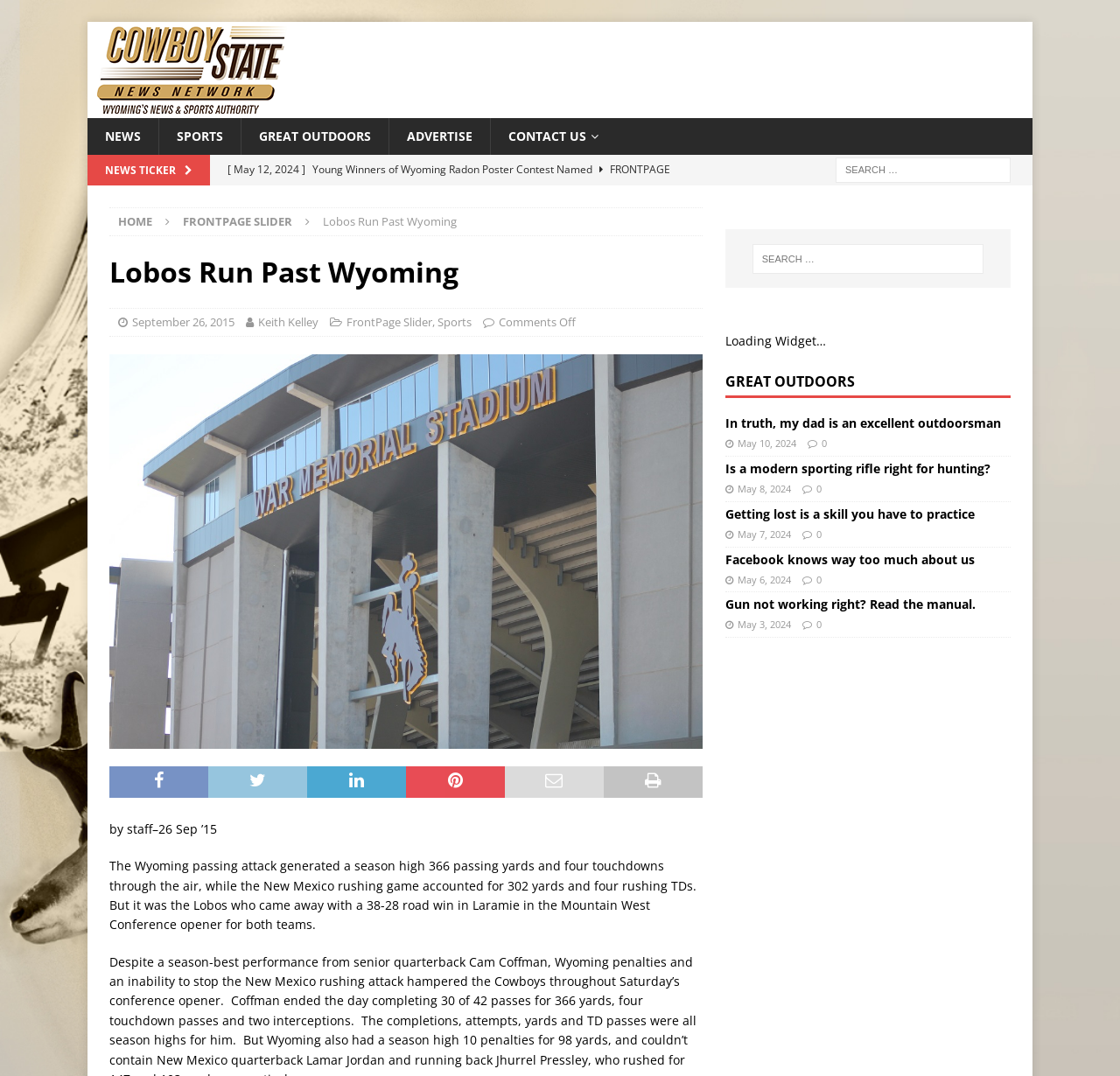Please pinpoint the bounding box coordinates for the region I should click to adhere to this instruction: "Visit the GREAT OUTDOORS section".

[0.647, 0.347, 0.902, 0.37]